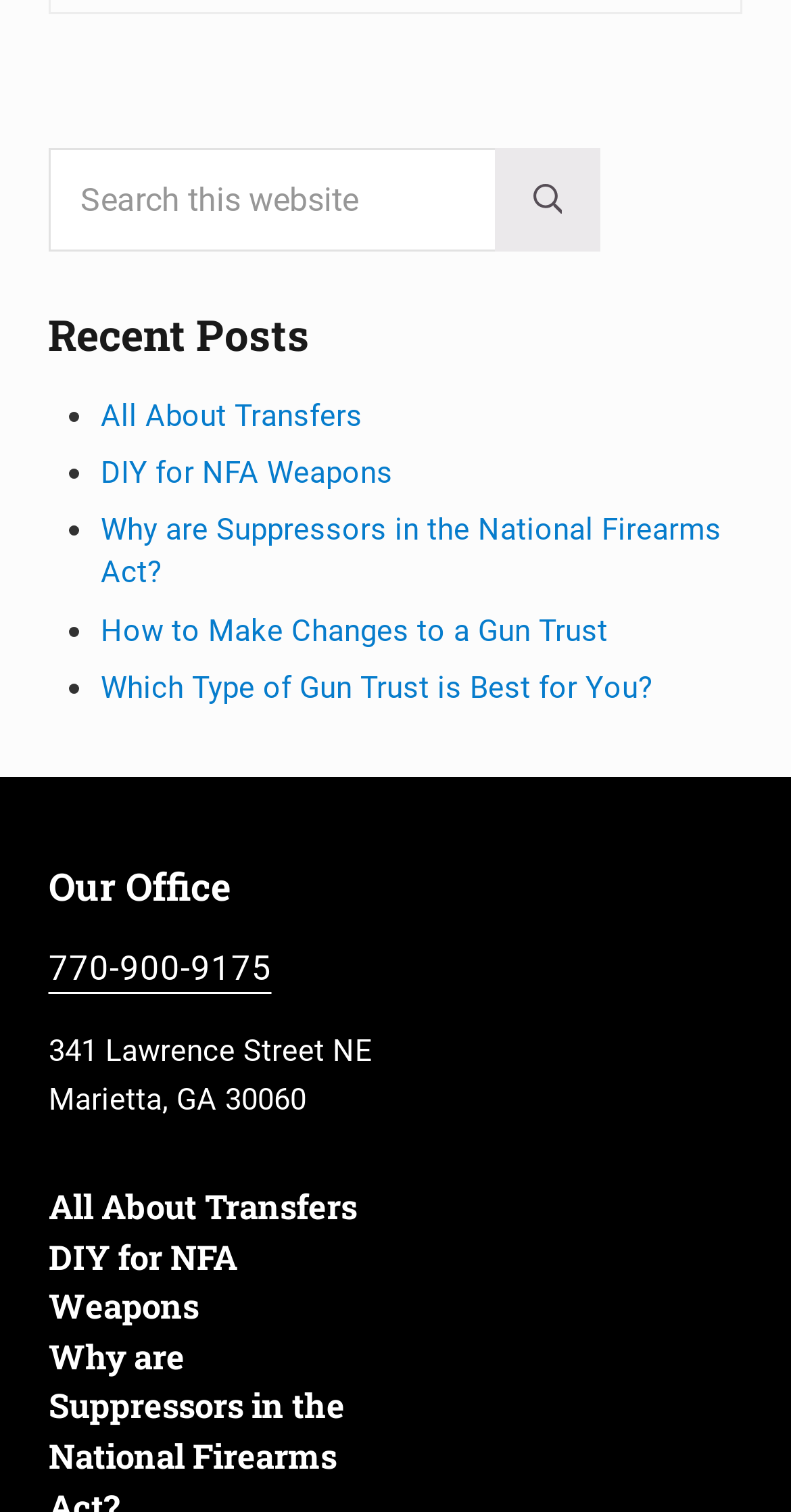What is the purpose of the search box?
Using the image as a reference, give a one-word or short phrase answer.

To search the website